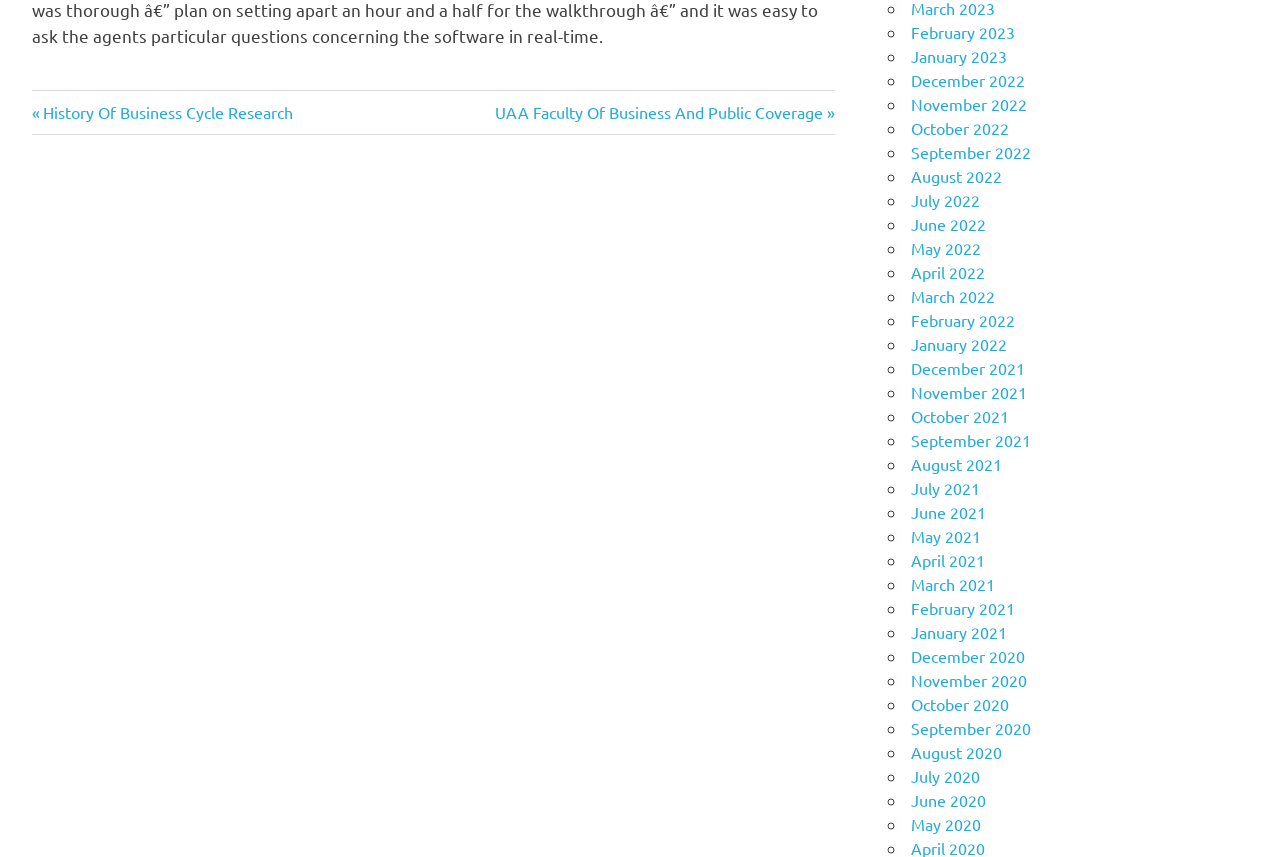Please identify the bounding box coordinates of the area I need to click to accomplish the following instruction: "go to next post".

[0.387, 0.119, 0.652, 0.142]